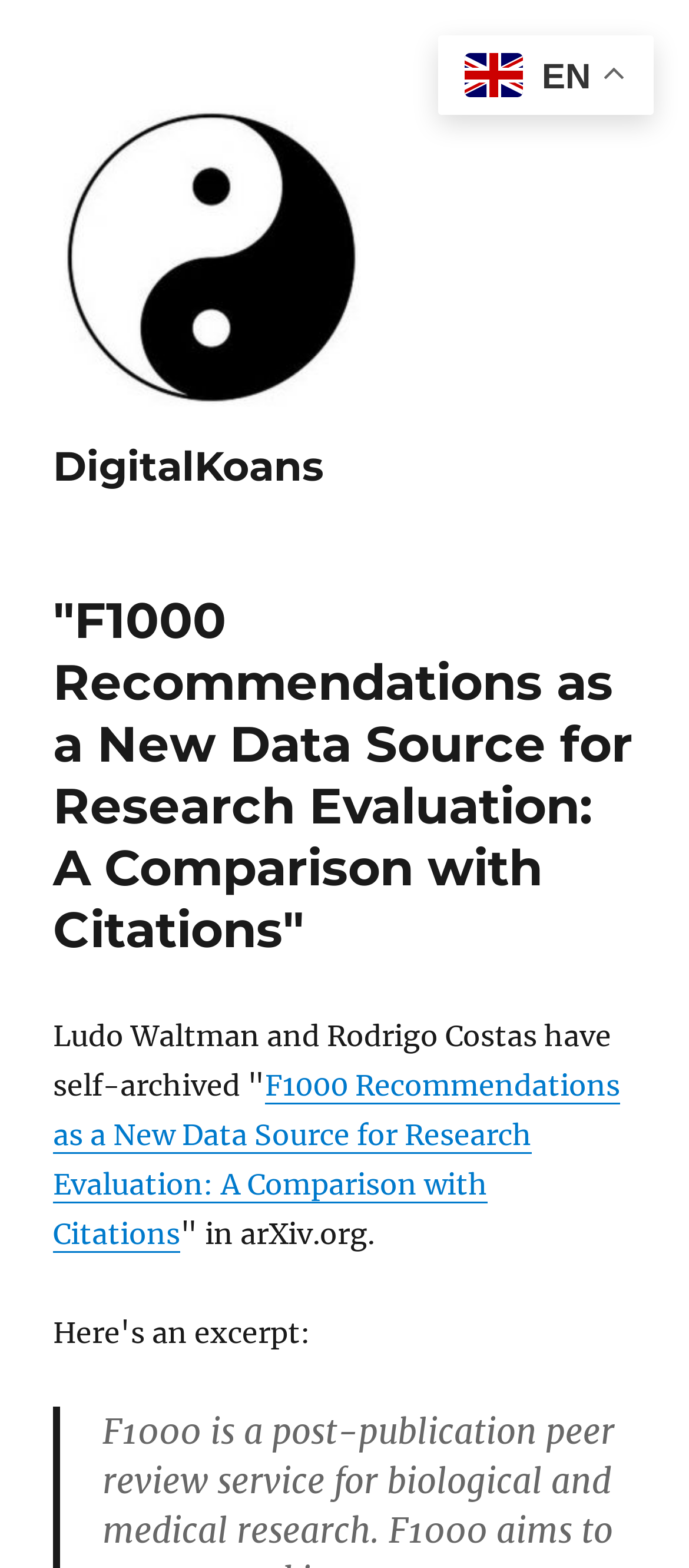How many links are there in the top section of the webpage?
Could you answer the question in a detailed manner, providing as much information as possible?

I found the answer by counting the number of links in the top section of the webpage, which are the links with the text 'DigitalKoans' and 'F1000 Recommendations as a New Data Source for Research Evaluation: A Comparison with Citations'.